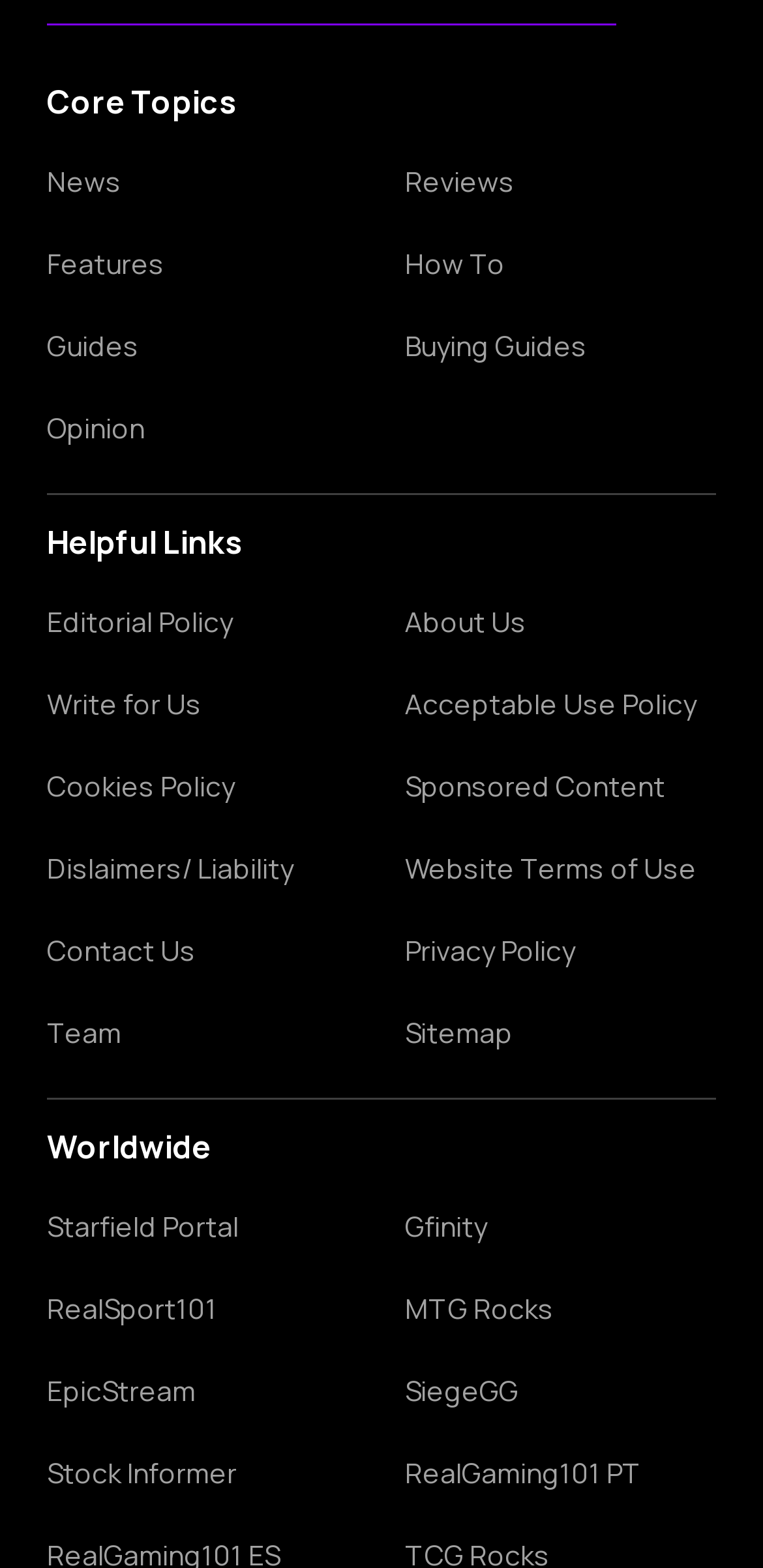Use the information in the screenshot to answer the question comprehensively: How many 'Core Topics' are there?

I found a static text element with the text 'Core Topics'. There is only one instance of this element, indicating that there is only one 'Core Topic'.